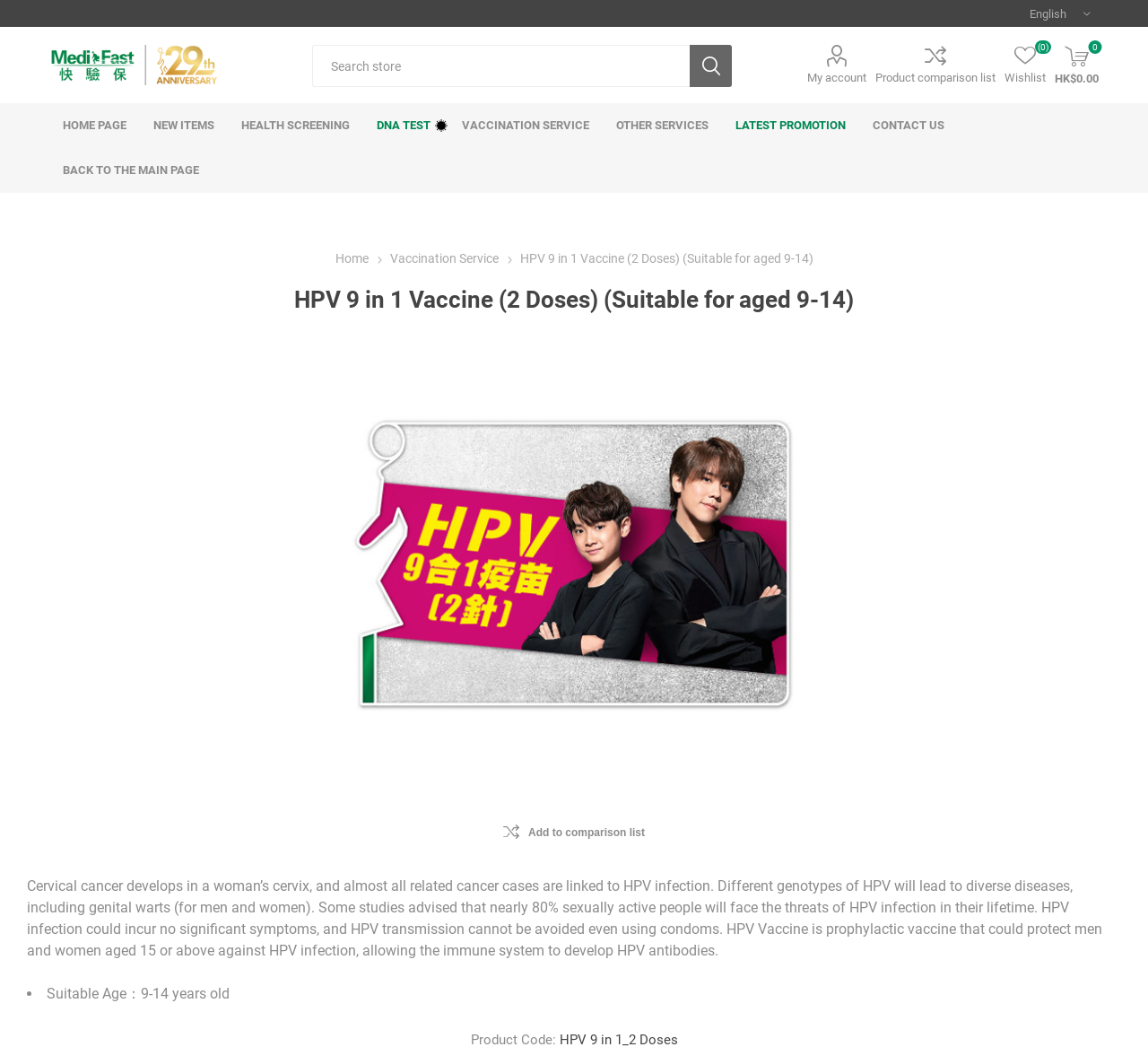Bounding box coordinates should be in the format (top-left x, top-left y, bottom-right x, bottom-right y) and all values should be floating point numbers between 0 and 1. Determine the bounding box coordinate for the UI element described as: Home

[0.292, 0.24, 0.323, 0.254]